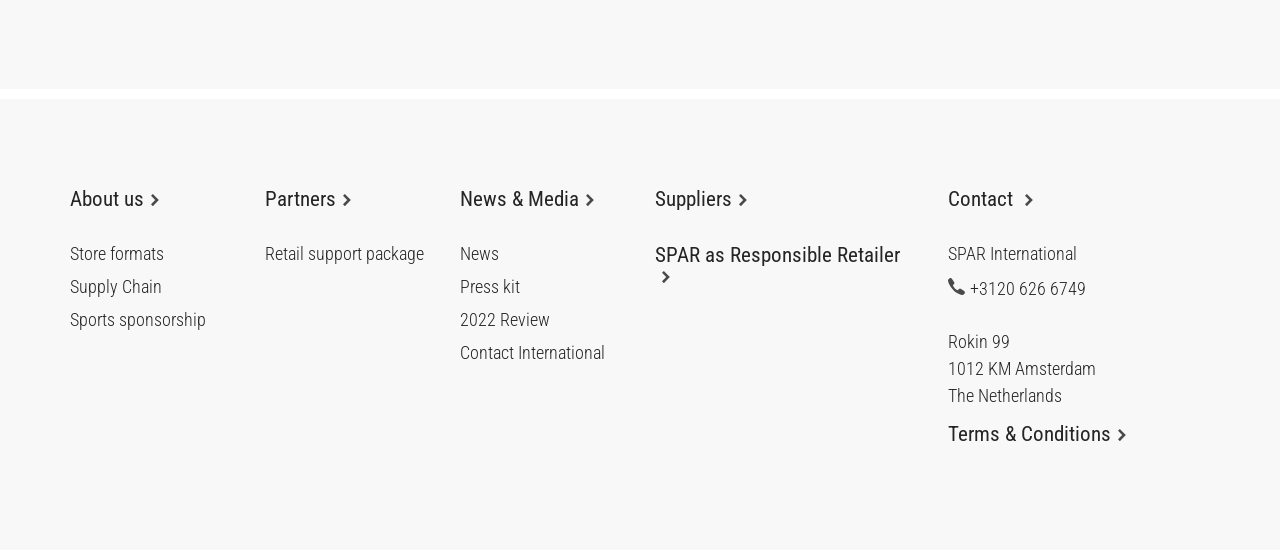Provide a one-word or brief phrase answer to the question:
What is the phone number of the company?

+3120 626 6749